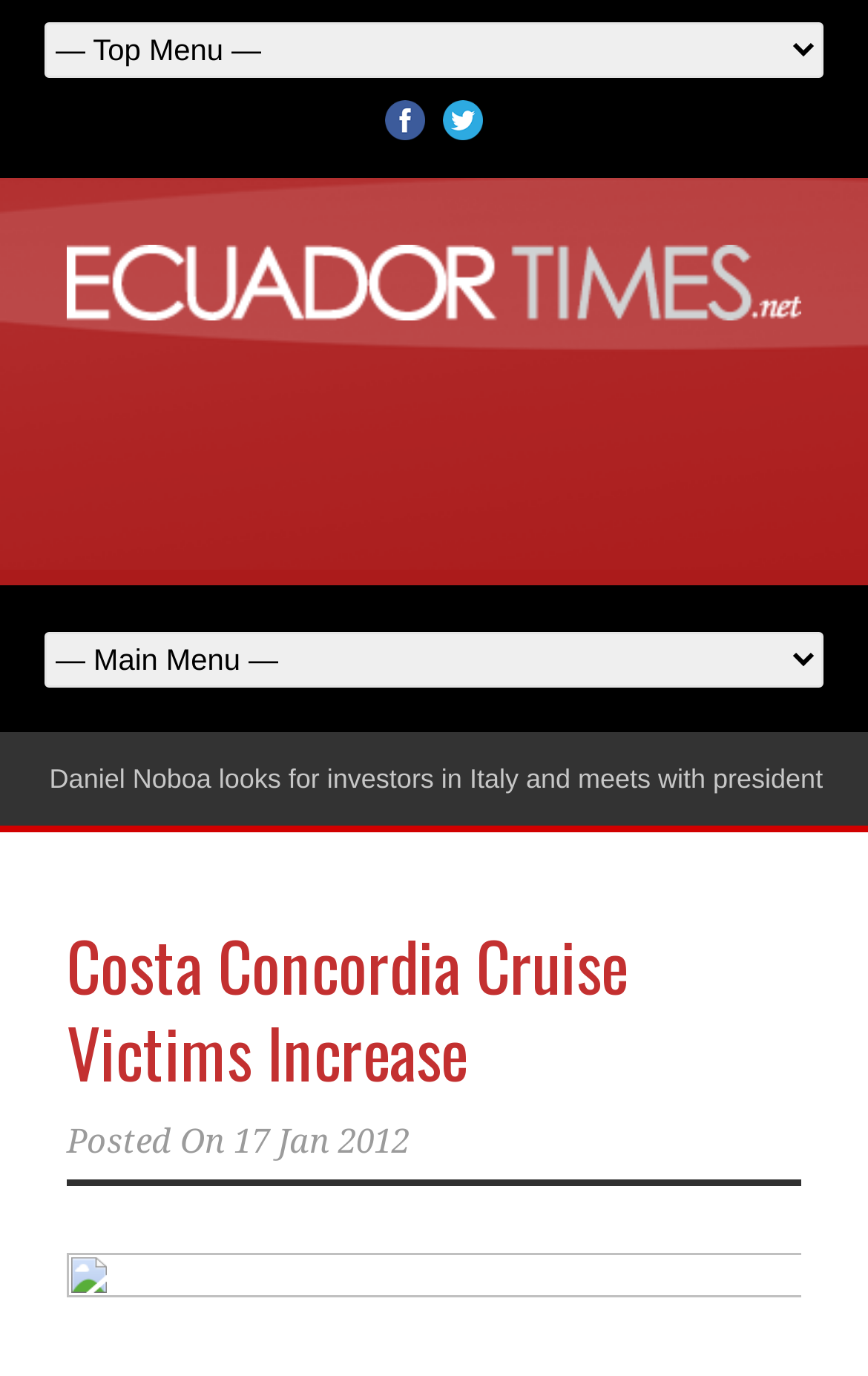Find the bounding box coordinates corresponding to the UI element with the description: "17 Jan 2012". The coordinates should be formatted as [left, top, right, bottom], with values as floats between 0 and 1.

[0.269, 0.815, 0.472, 0.844]